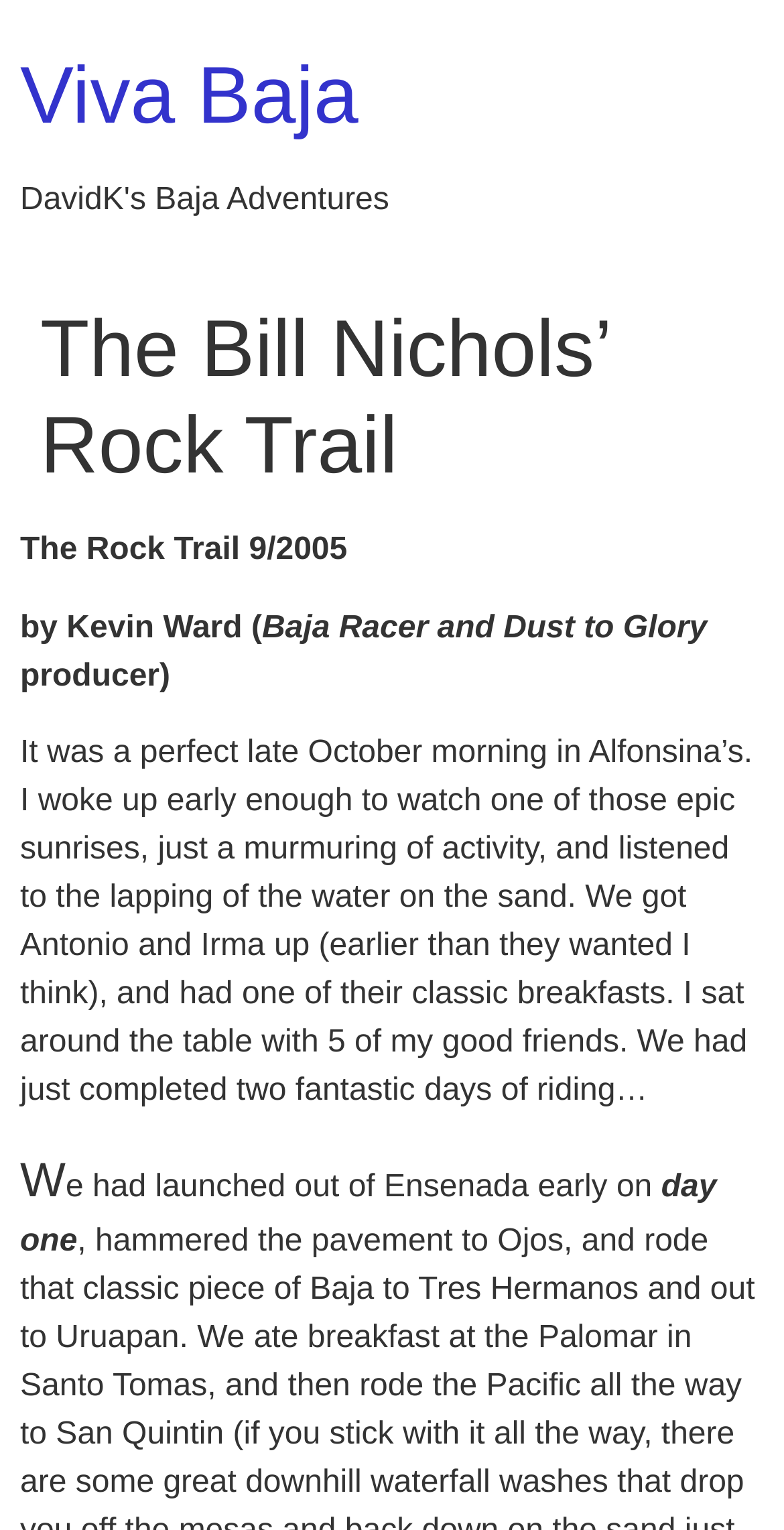What is the name of the rock trail?
Based on the screenshot, provide your answer in one word or phrase.

The Bill Nichols’ Rock Trail